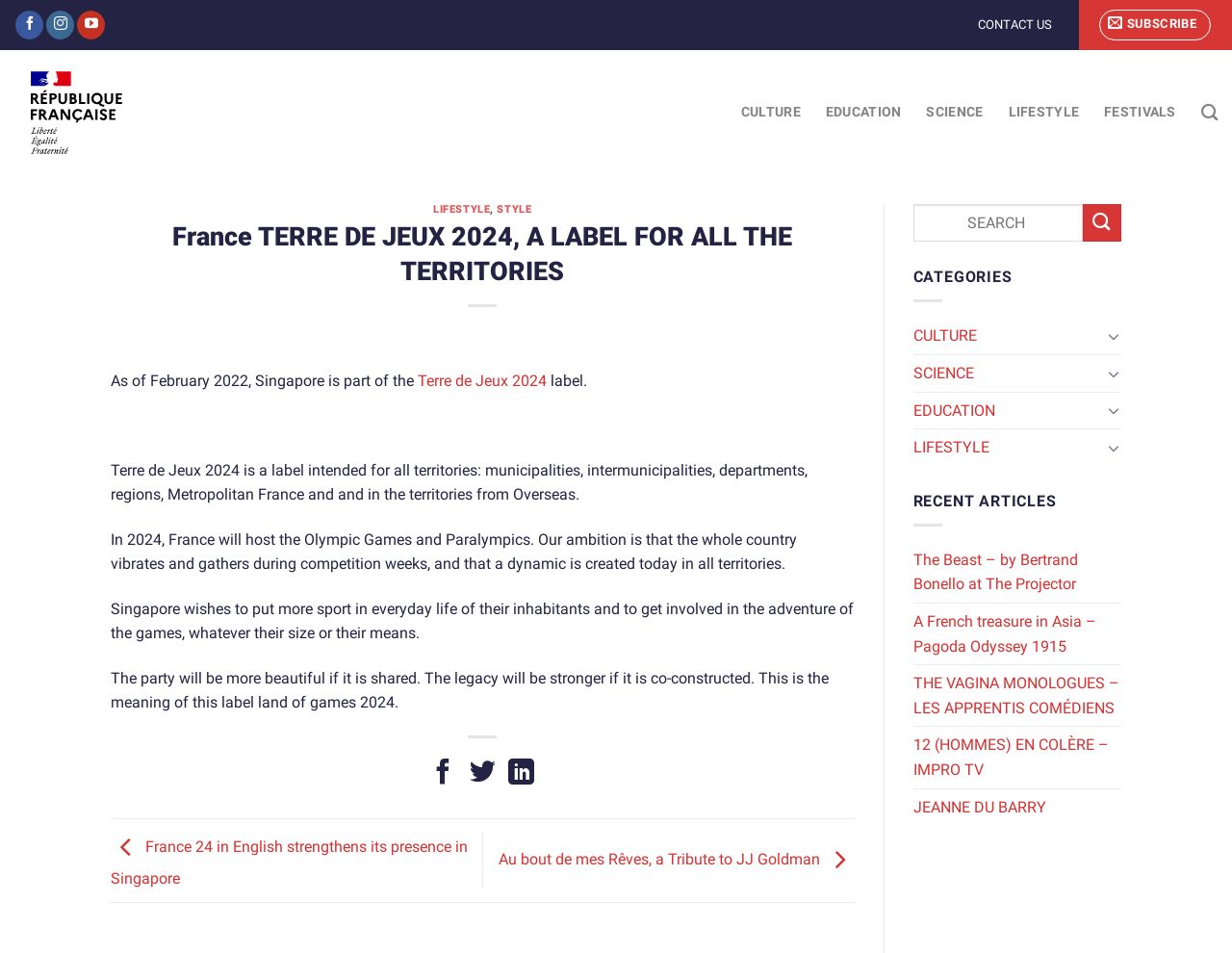Based on the element description "CULTURE", predict the bounding box coordinates of the UI element.

[0.741, 0.334, 0.894, 0.372]